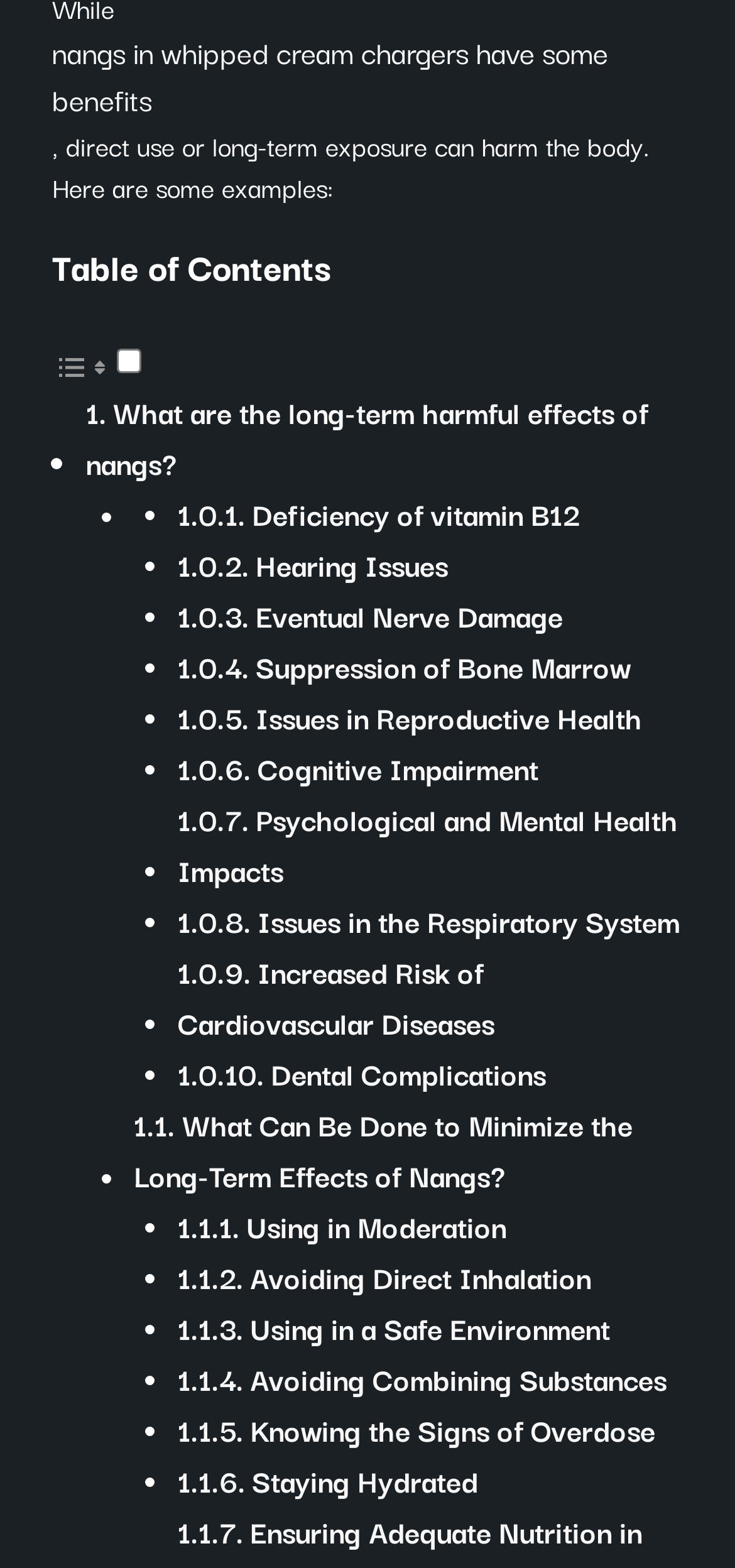Predict the bounding box coordinates of the UI element that matches this description: "Psychological and Mental Health Impacts". The coordinates should be in the format [left, top, right, bottom] with each value between 0 and 1.

[0.242, 0.506, 0.929, 0.571]